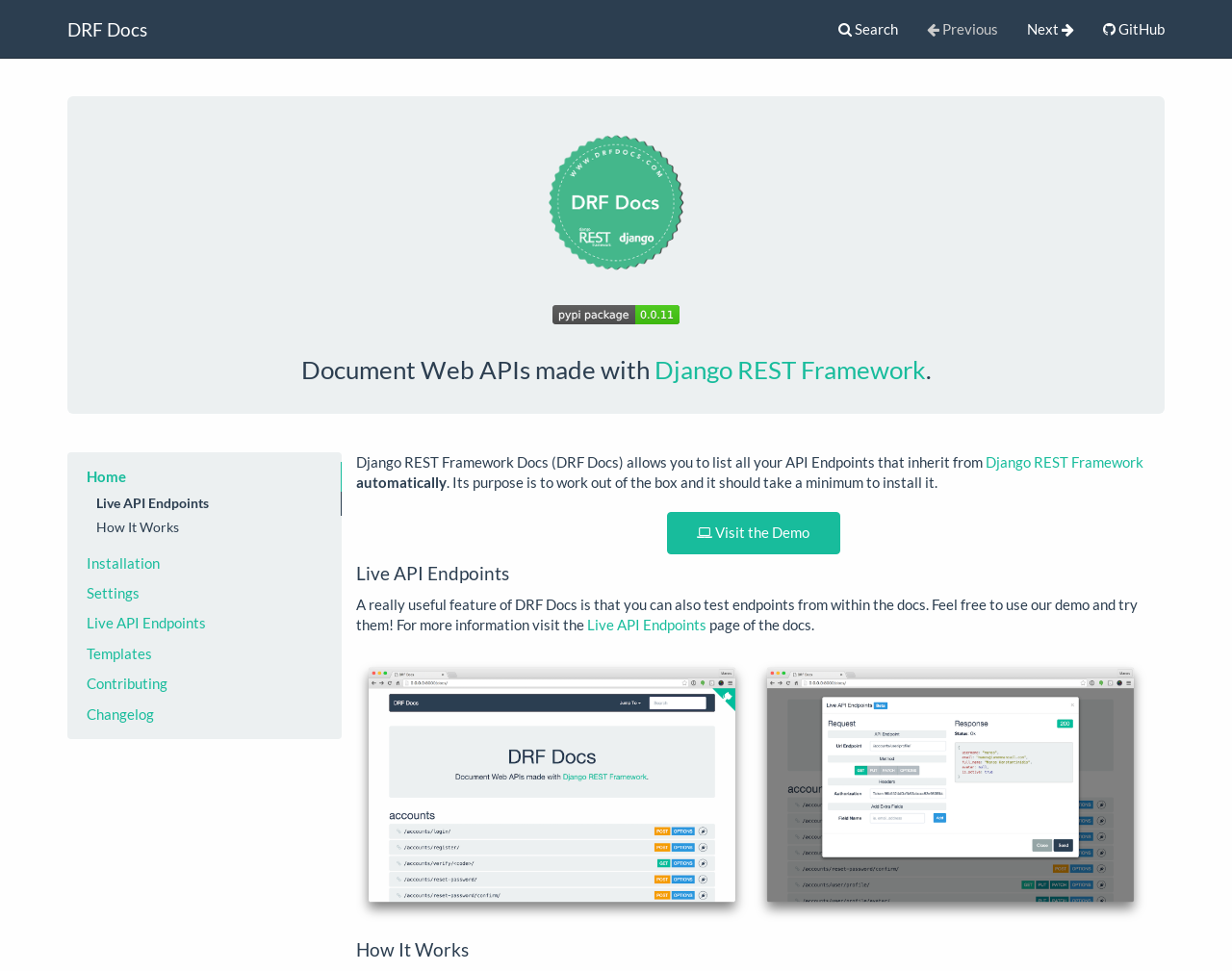Determine the coordinates of the bounding box for the clickable area needed to execute this instruction: "View Hotel information".

None